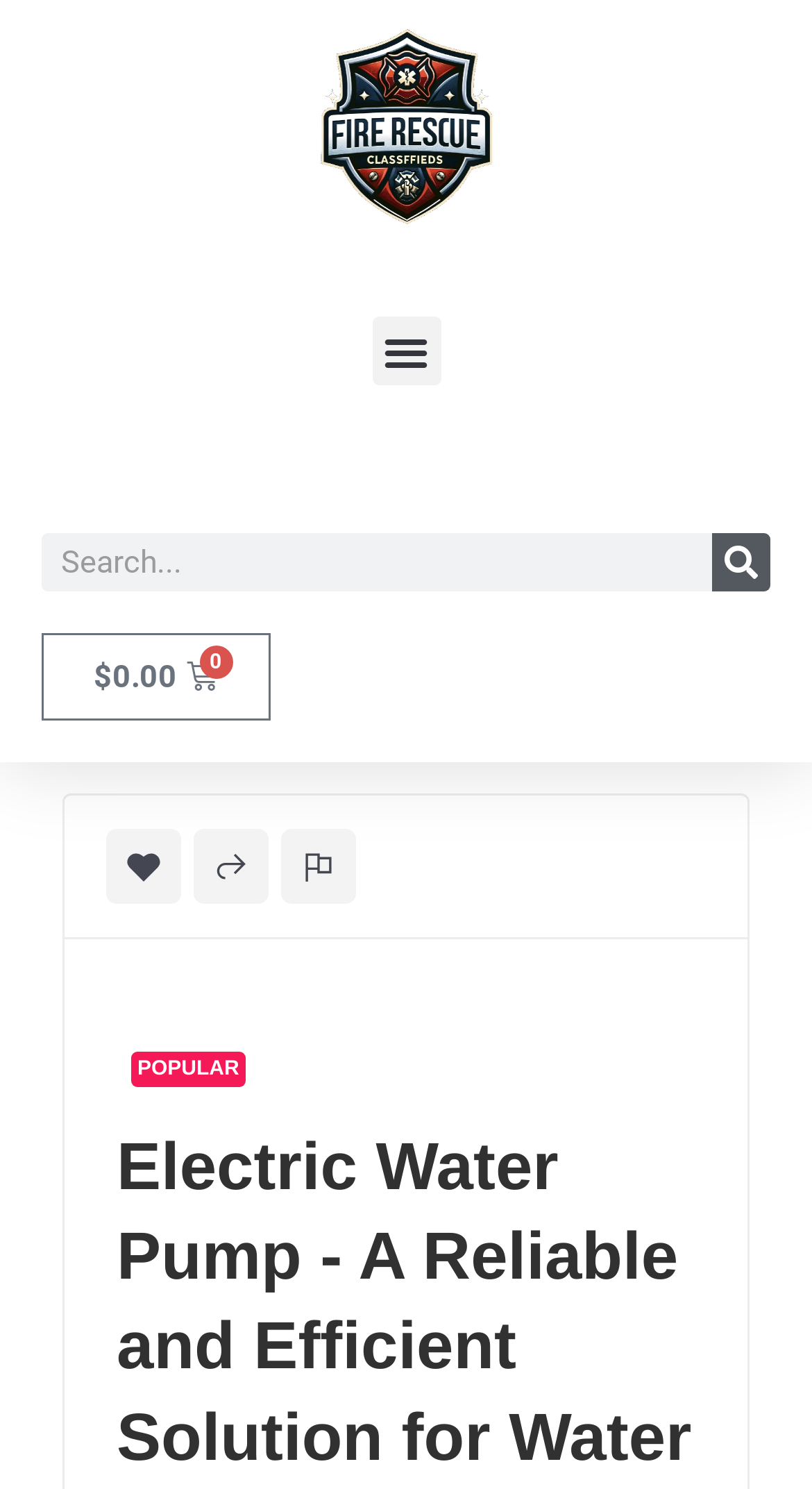Describe the webpage in detail, including text, images, and layout.

The webpage is about electric water pumps, highlighting their reliability and efficiency for various uses. At the top, there is a link on the left side, followed by a menu toggle button on the right side. Below this, a search bar spans across the page, consisting of a search box and a search button on the right end. 

To the left of the search bar, there is a link displaying the cart information, including the price and the number of items. 

Further down, there are three links arranged horizontally, with the first one on the left and the third one on the right. 

Below these links, the webpage features a section labeled "POPULAR", which likely showcases popular electric water pump products or related content.